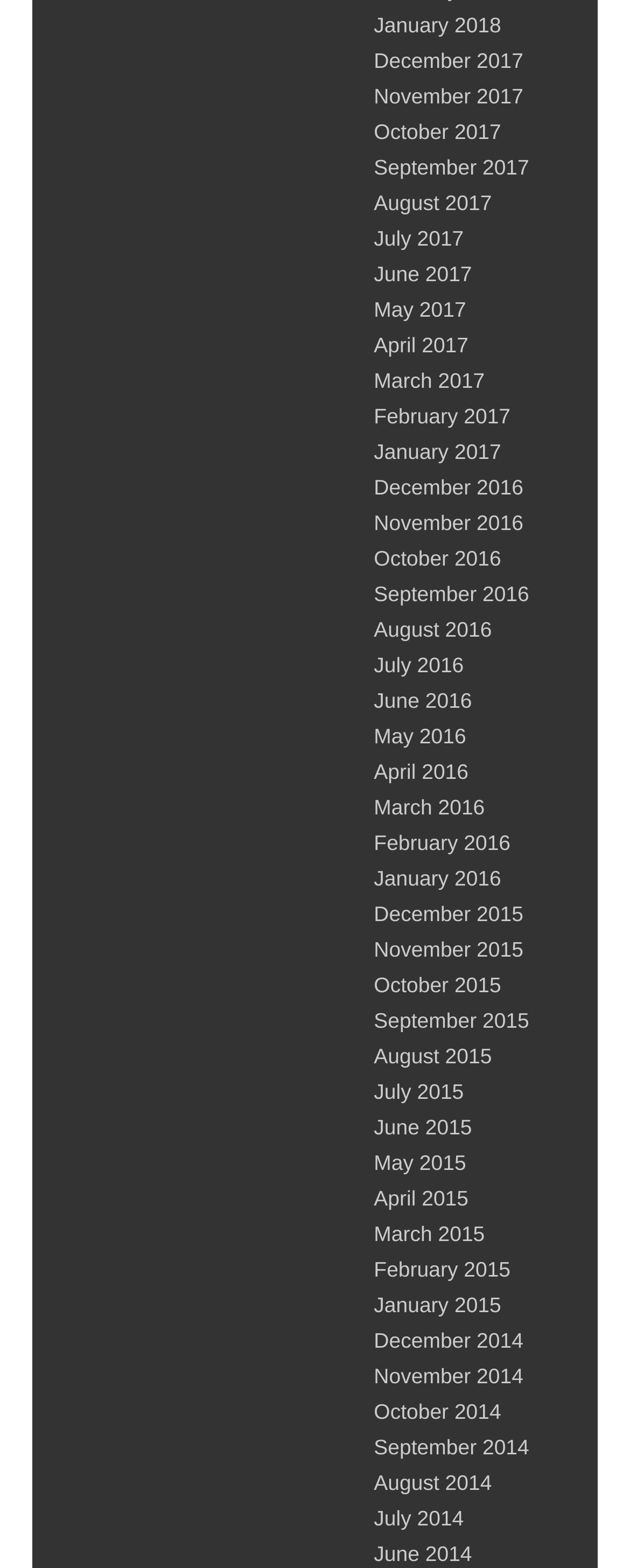Find the bounding box coordinates of the area that needs to be clicked in order to achieve the following instruction: "Check October 2017 archives". The coordinates should be specified as four float numbers between 0 and 1, i.e., [left, top, right, bottom].

[0.593, 0.076, 0.795, 0.091]